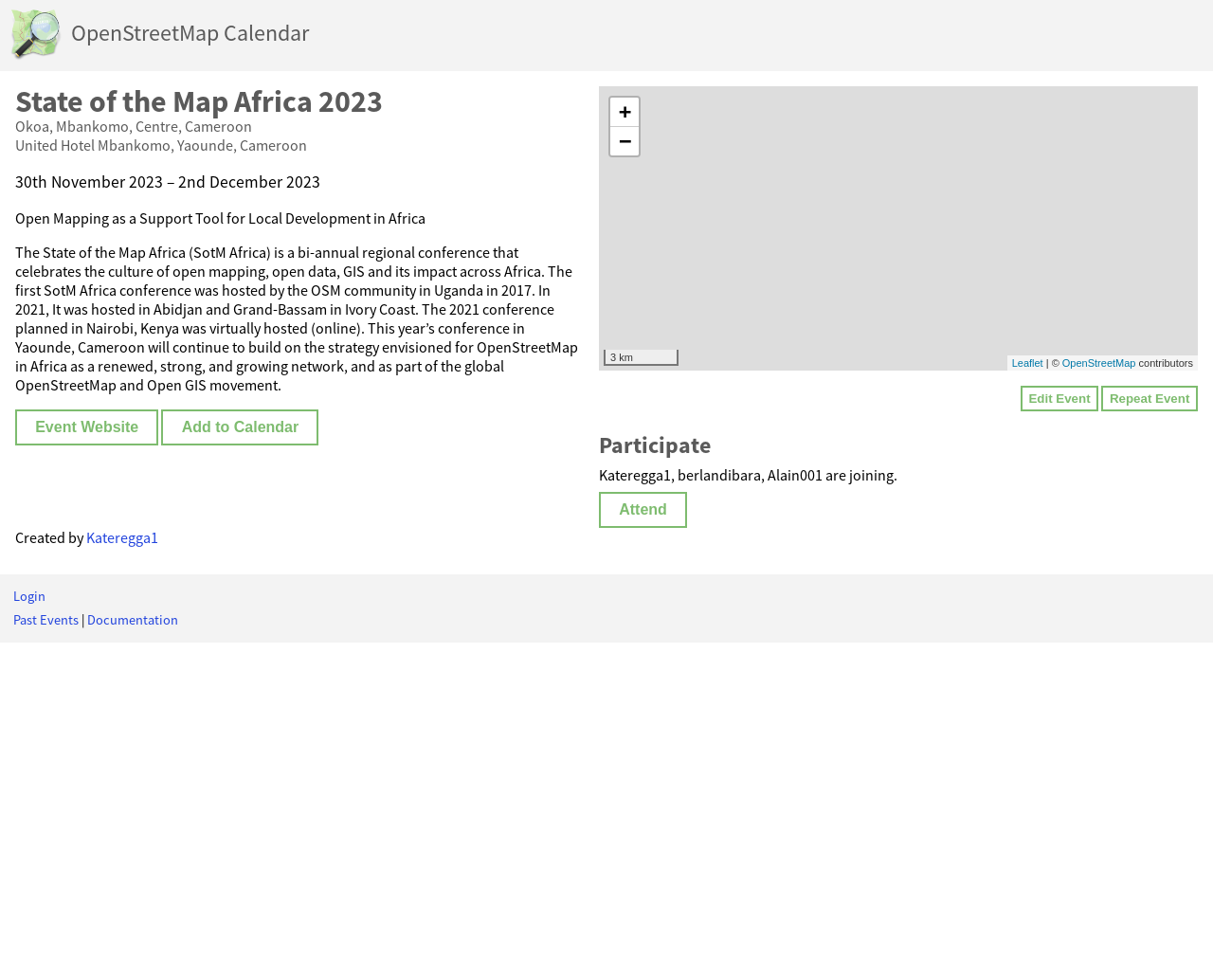Show the bounding box coordinates for the element that needs to be clicked to execute the following instruction: "Attend". Provide the coordinates in the form of four float numbers between 0 and 1, i.e., [left, top, right, bottom].

[0.494, 0.502, 0.566, 0.539]